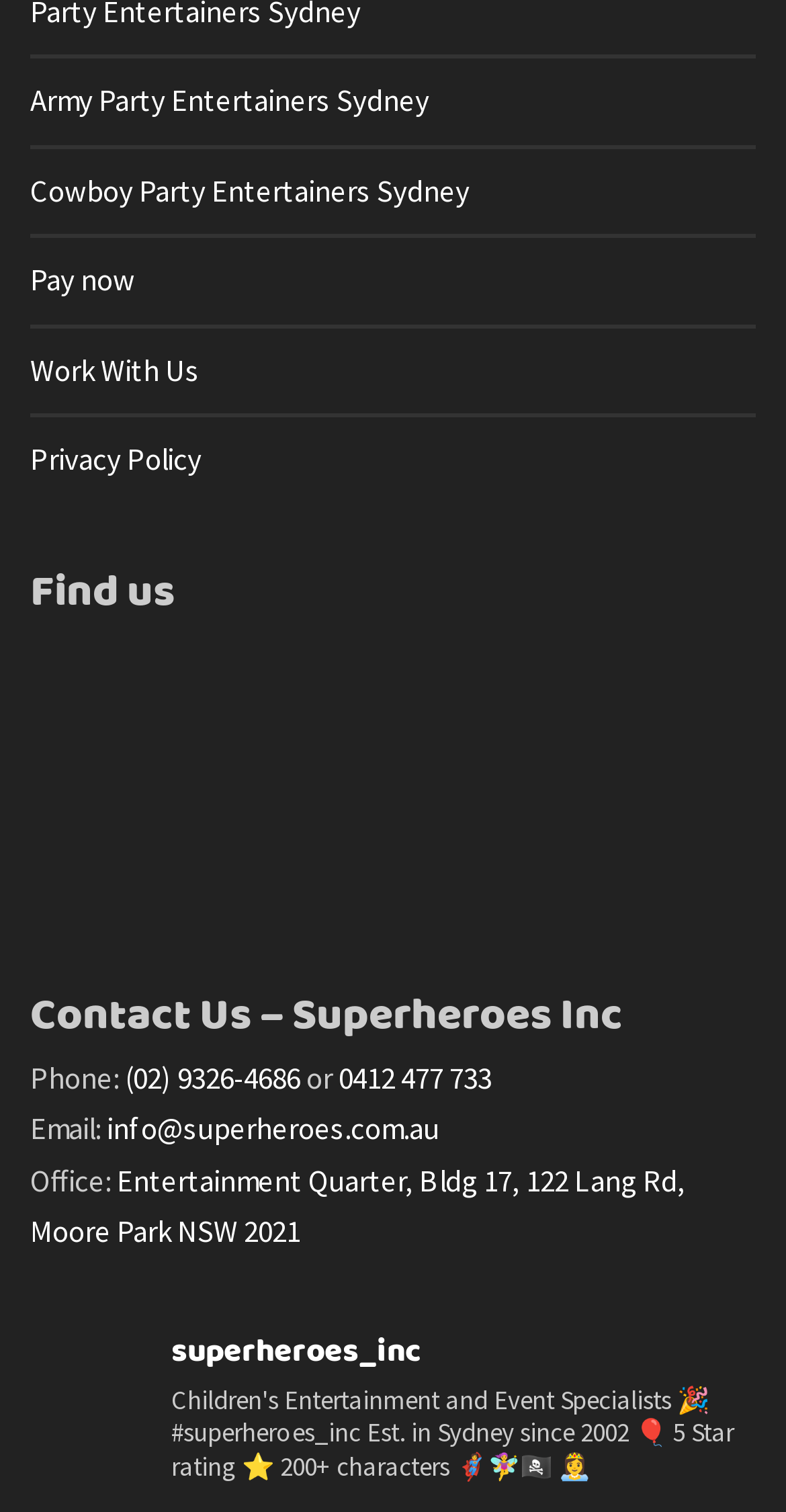Please determine the bounding box coordinates of the element to click on in order to accomplish the following task: "View Superheroes Inc. profile". Ensure the coordinates are four float numbers ranging from 0 to 1, i.e., [left, top, right, bottom].

[0.038, 0.882, 0.962, 0.983]